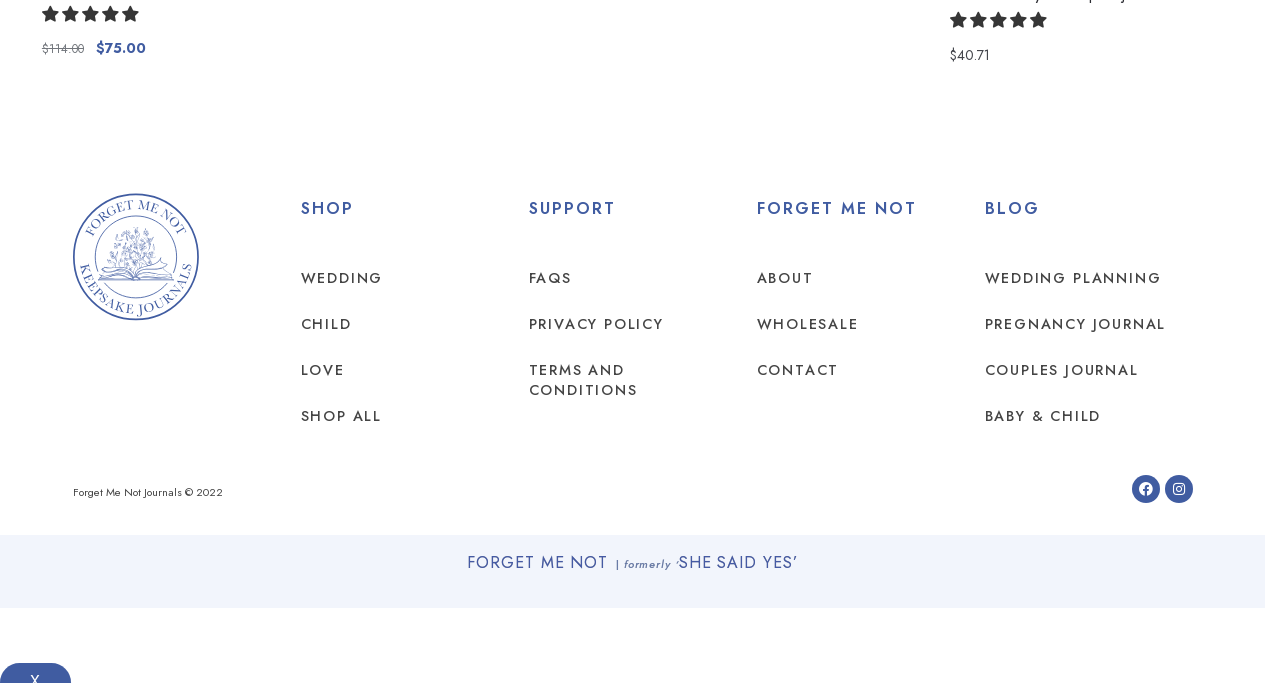Locate the bounding box coordinates of the area to click to fulfill this instruction: "Click the 'WEDDING' link". The bounding box should be presented as four float numbers between 0 and 1, in the order [left, top, right, bottom].

[0.235, 0.373, 0.397, 0.44]